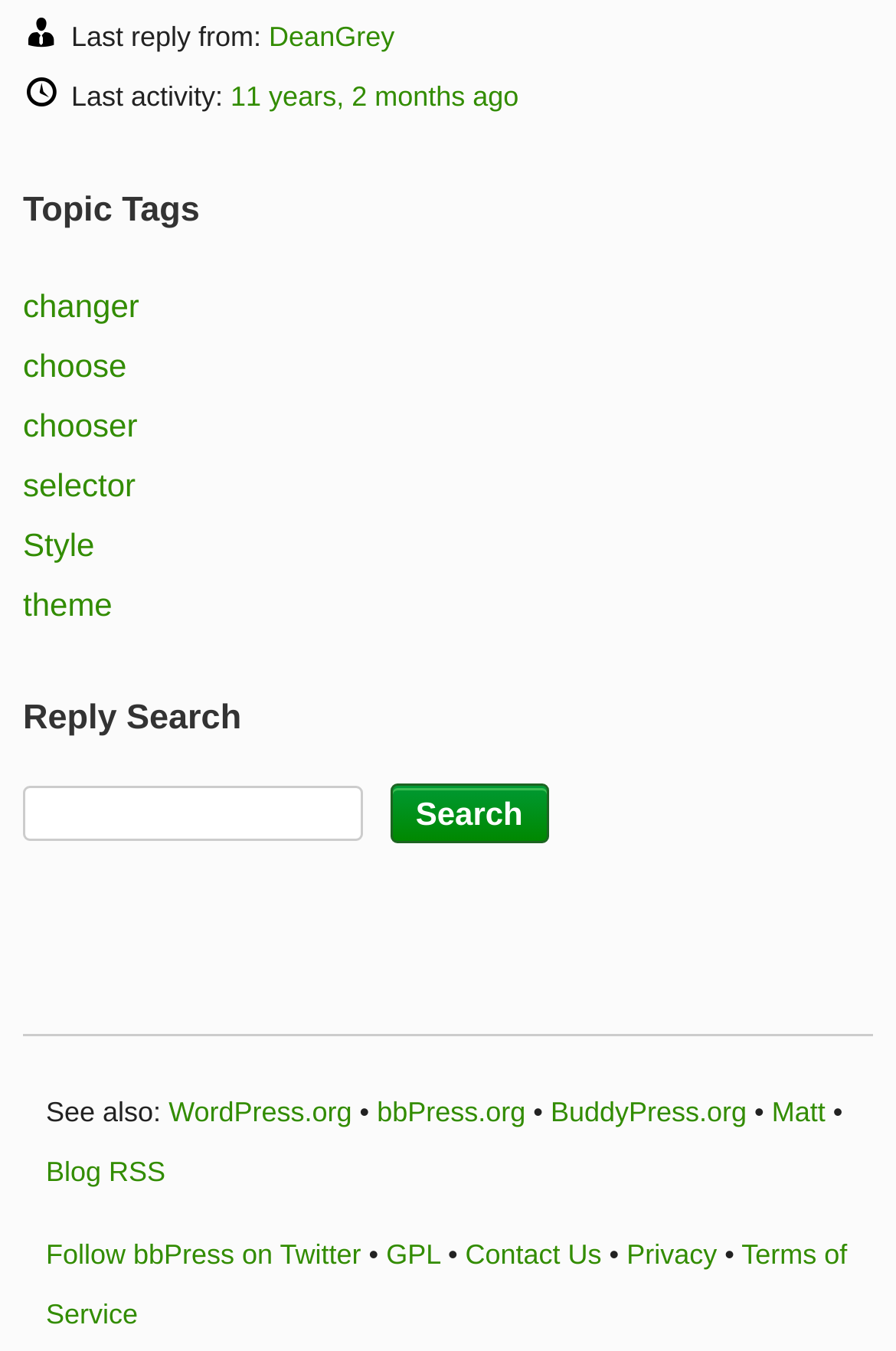What is the topic tag above 'chooser'?
Give a one-word or short-phrase answer derived from the screenshot.

changer